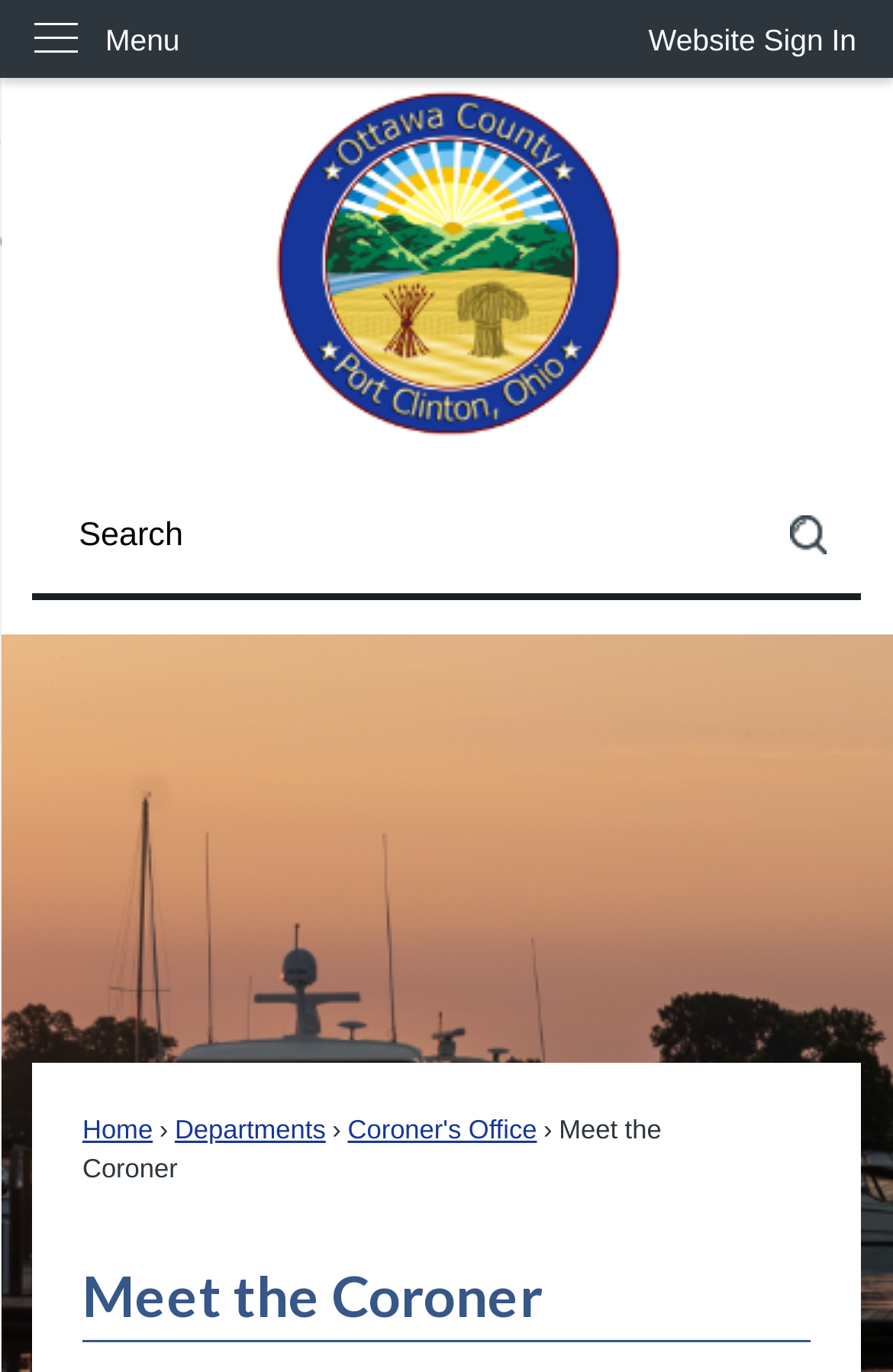What is the purpose of the button at the top right?
Using the screenshot, give a one-word or short phrase answer.

Website Sign In